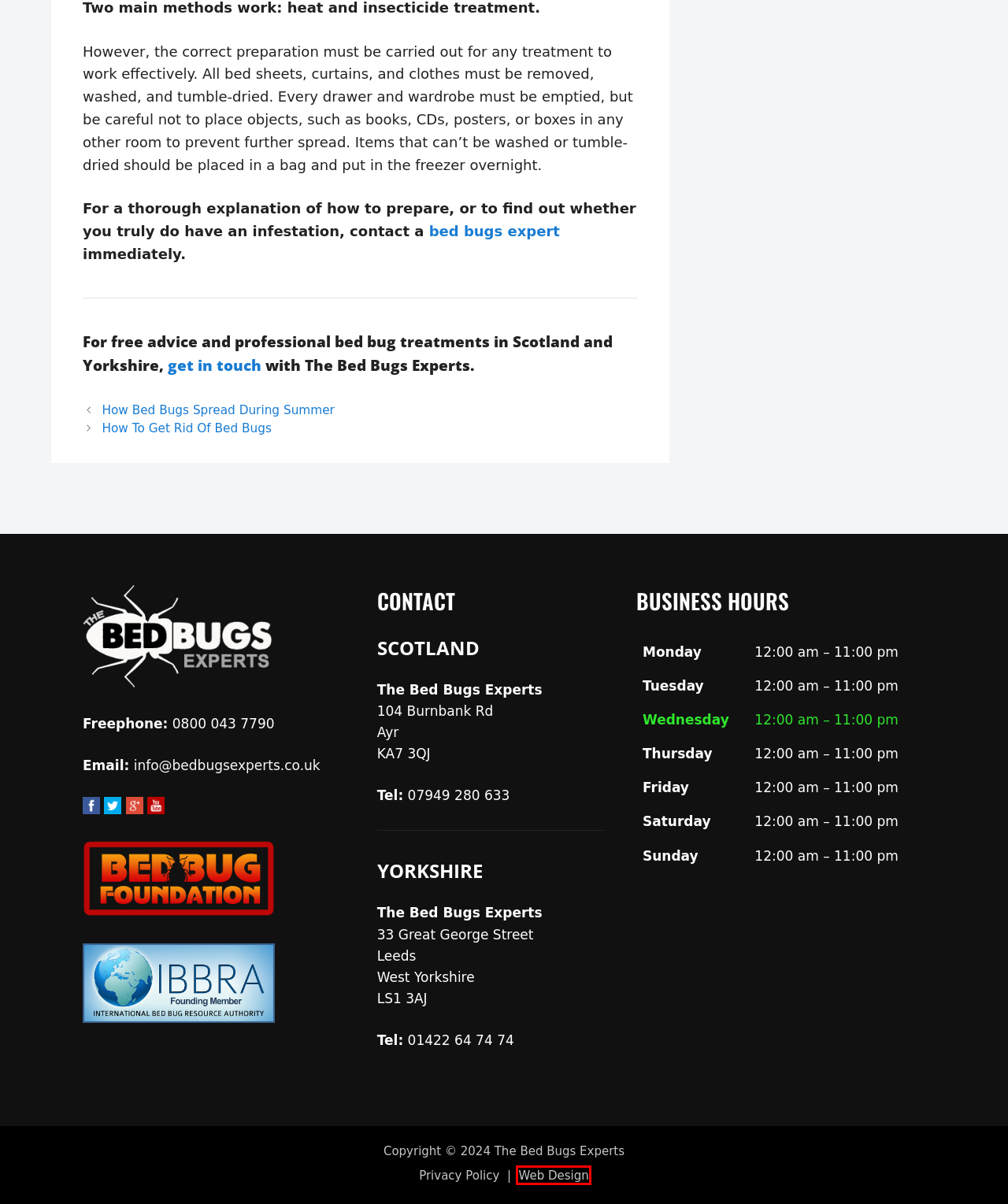Examine the screenshot of a webpage with a red bounding box around a specific UI element. Identify which webpage description best matches the new webpage that appears after clicking the element in the red bounding box. Here are the candidates:
A. Privacy Policy - The Bed Bugs Experts
B. Bed Bug Treatment Huddersfield - The Bed Bugs Experts
C. How To Get Rid Of Bed Bugs - The Bed Bugs Experts
D. How Bed Bugs Spread During Summer - The Bed Bugs Experts
E. Are There Any Effective Natural Bed Bug Repellents? - The Bed Bugs Experts
F. Bed Bug Foundation Sponsors - Bed Bug FoundationBed Bug Foundation
G. Dream Up Web Design | Glasgow Web Design & Development
H. Bed Bug Treatment Near Me - The Bed Bugs Experts

G